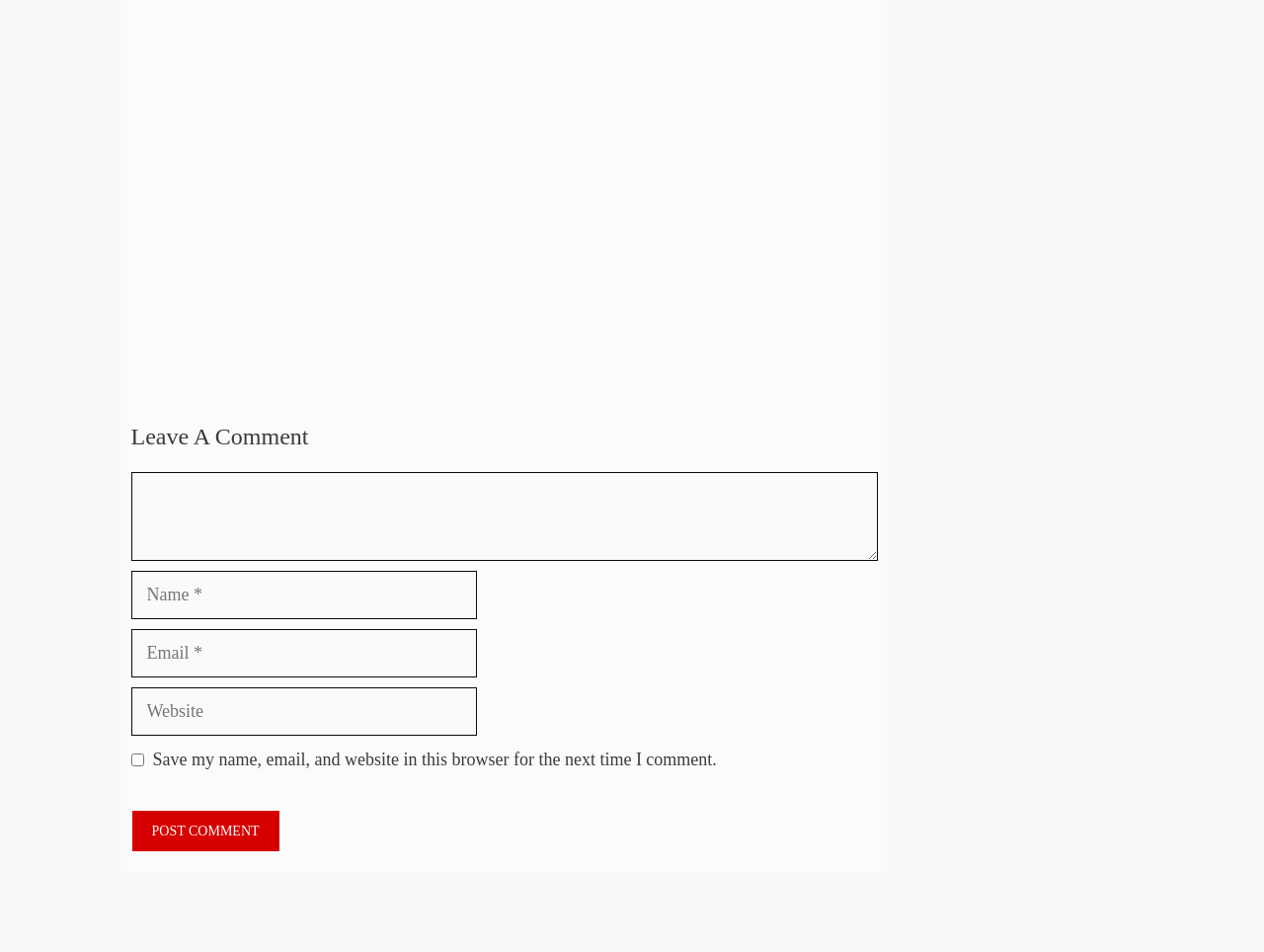Find the bounding box coordinates of the clickable area required to complete the following action: "Input your email".

[0.104, 0.661, 0.377, 0.712]